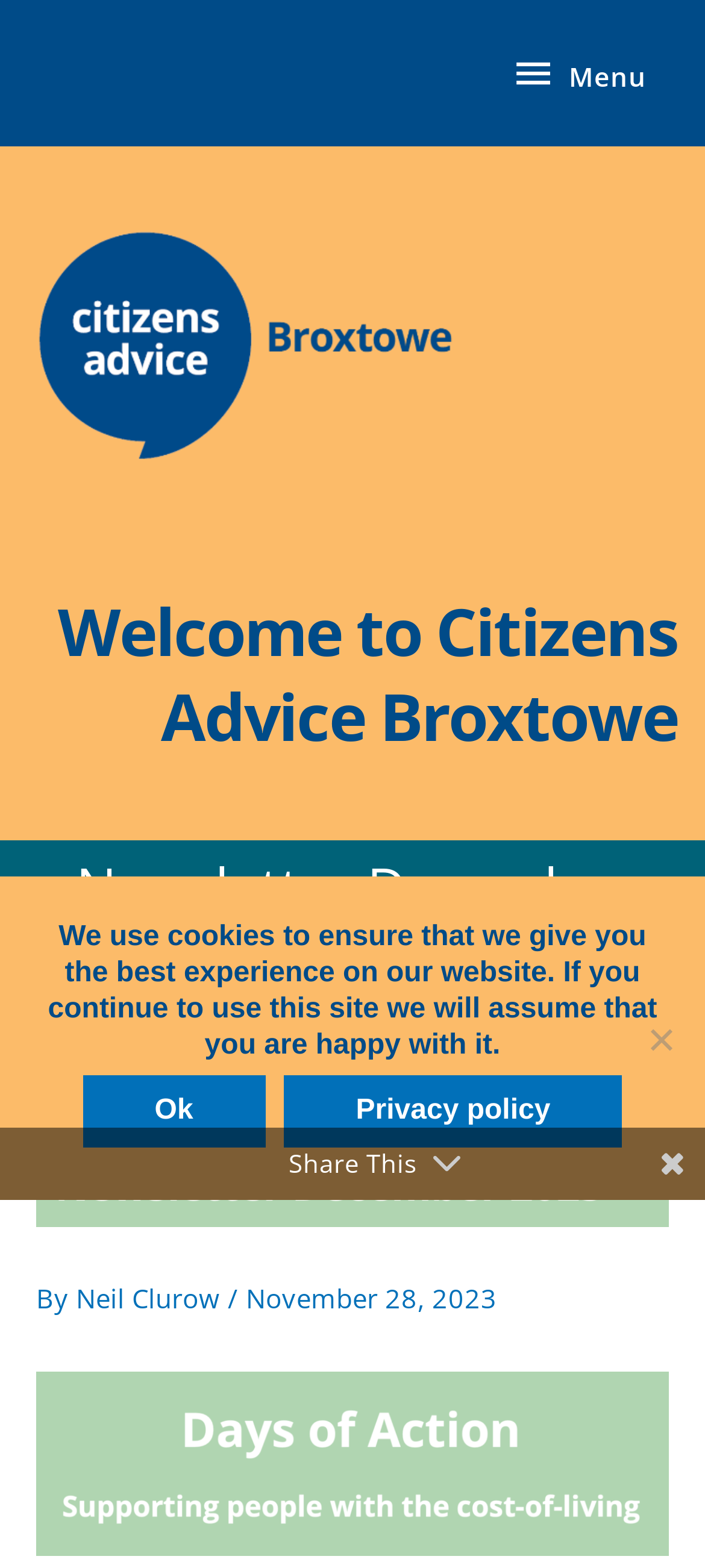What is the link below the heading 'Newsletter December 2023'?
Please give a detailed answer to the question using the information shown in the image.

I found the link by looking at the elements below the heading 'Newsletter December 2023', where it says 'Home'.